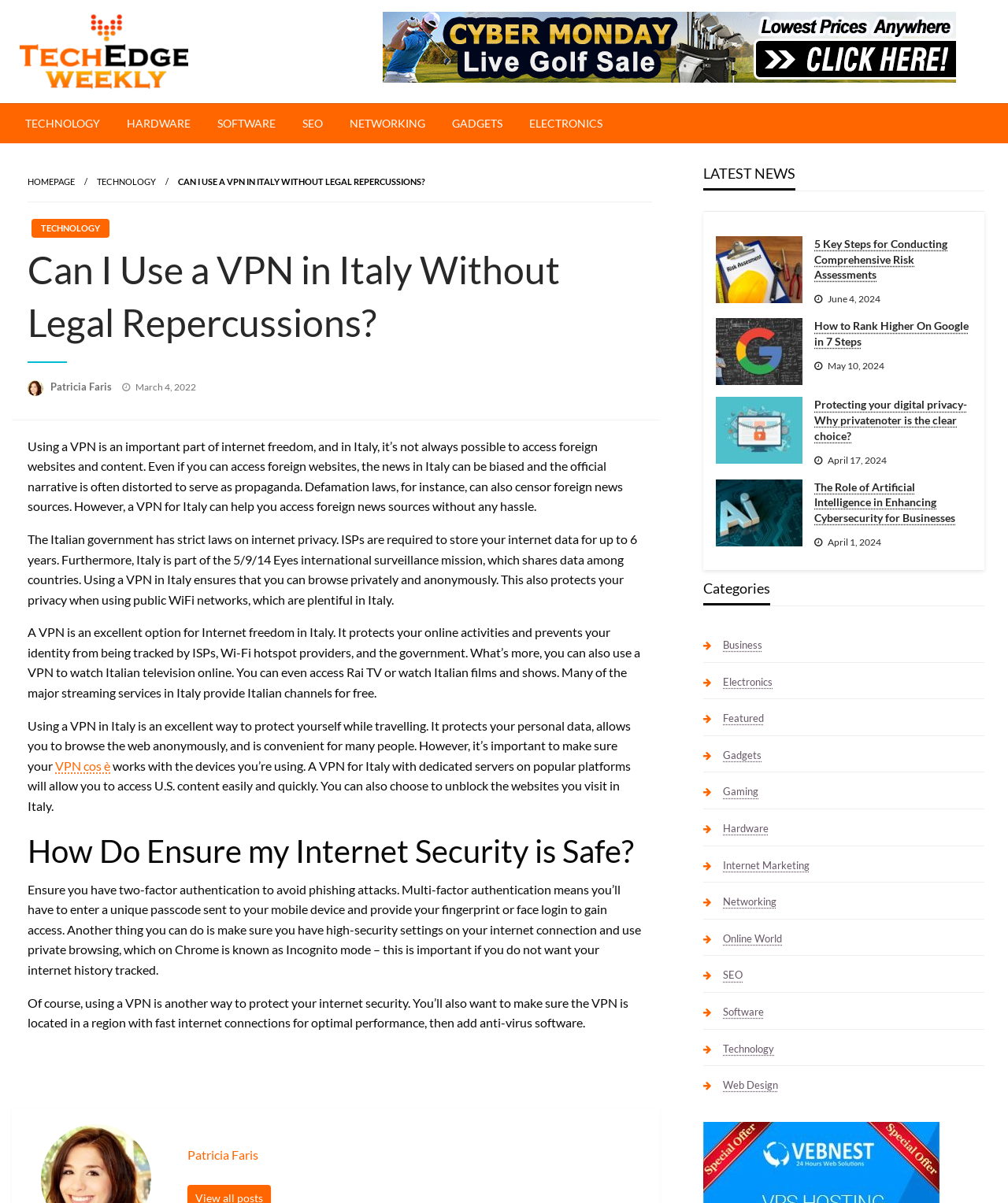Given the webpage screenshot and the description, determine the bounding box coordinates (top-left x, top-left y, bottom-right x, bottom-right y) that define the location of the UI element matching this description: Tech Edge Weekly

[0.02, 0.082, 0.267, 0.114]